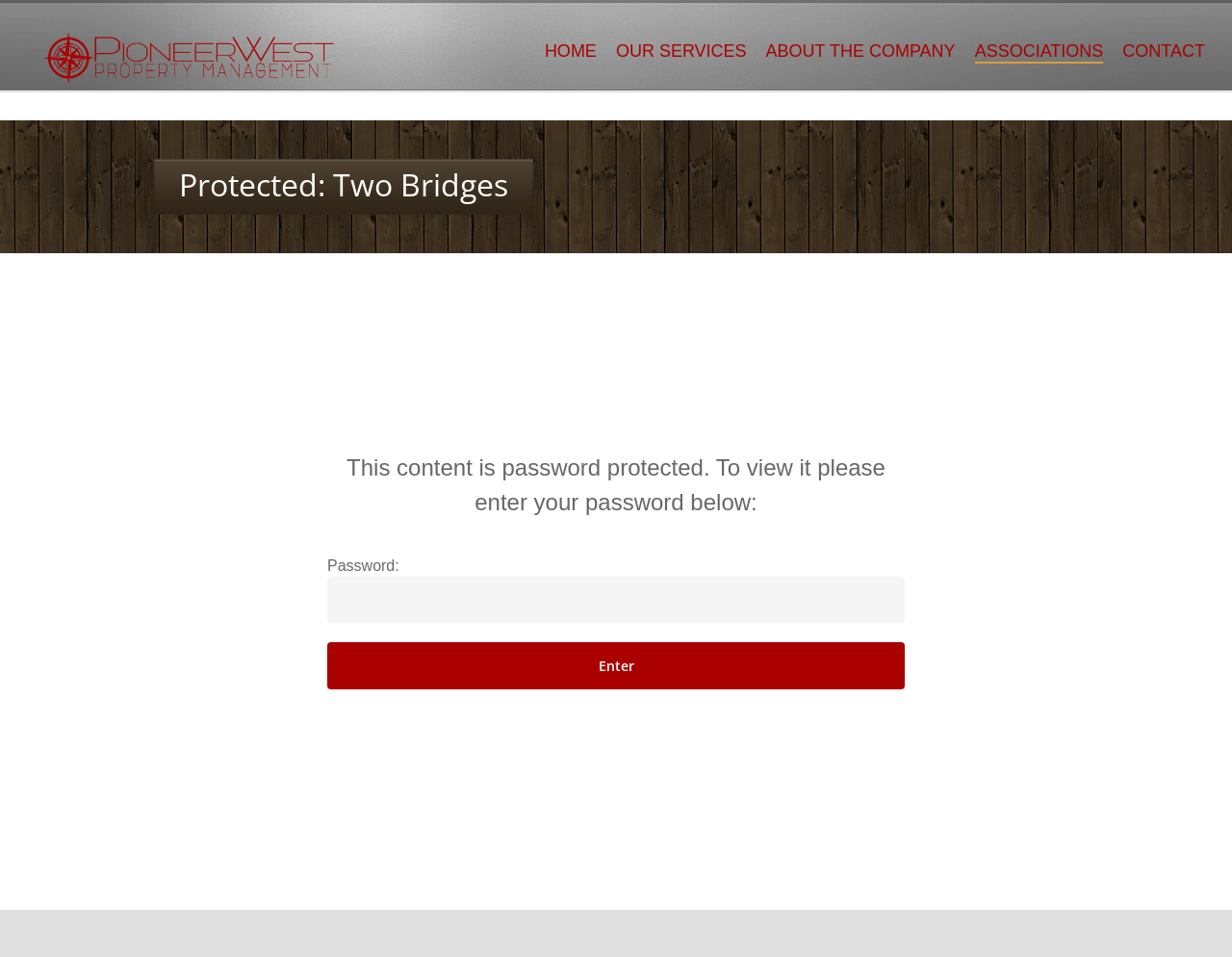What is the company name?
Provide a thorough and detailed answer to the question.

The company name is obtained from the root element 'Two Bridges – Pioneer West' and also from the image 'Pioneer West' which is a link.